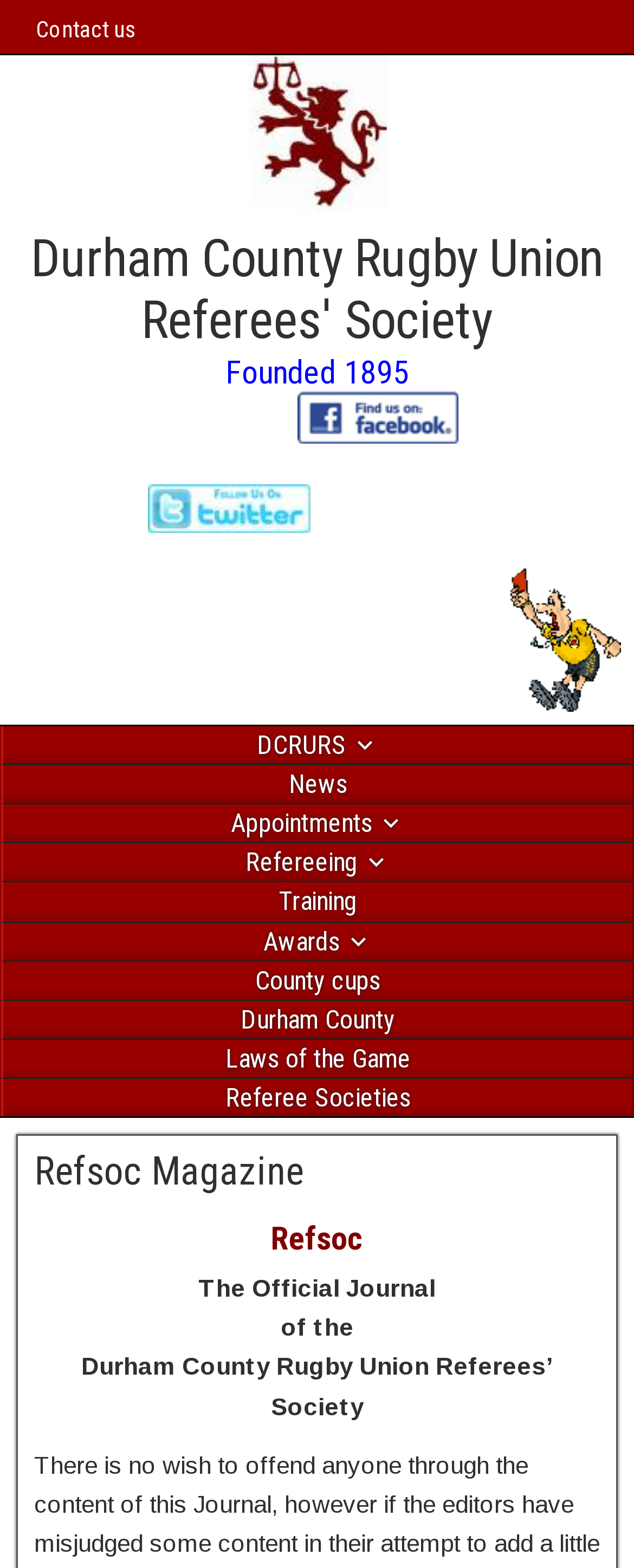Carefully observe the image and respond to the question with a detailed answer:
What social media platforms are linked on the webpage?

The social media platforms linked on the webpage can be found by looking at the link elements with the text 'Facebook100' and 'TwitterLogo100' which are located at the top of the webpage. These links are likely to be Facebook and Twitter respectively.